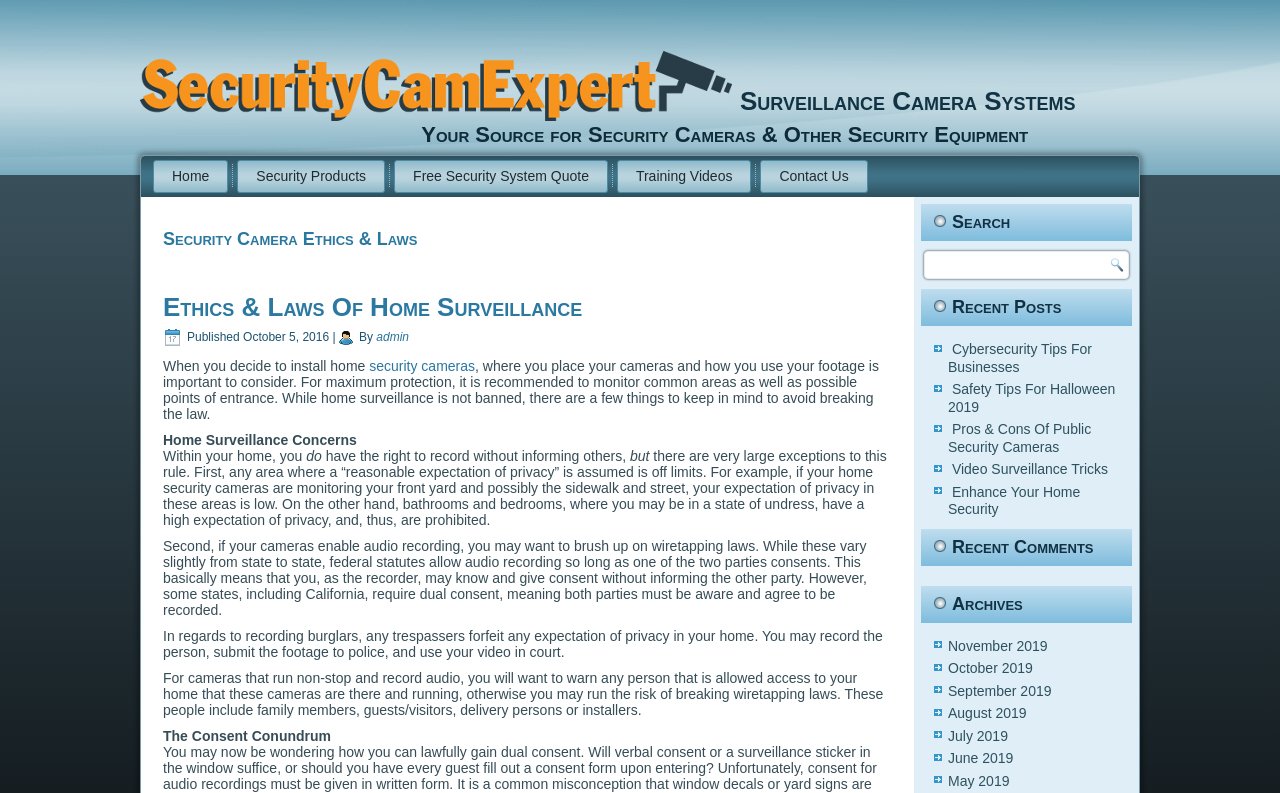Generate a thorough caption that explains the contents of the webpage.

This webpage is about security camera ethics and laws, specifically discussing the importance of considering privacy and legal aspects when installing home surveillance systems. 

At the top of the page, there is a navigation menu with links to "Home", "Security Products", "Free Security System Quote", "Training Videos", and "Contact Us". Below this menu, there is a heading "Security Camera Ethics & Laws" followed by a subheading "Ethics & Laws Of Home Surveillance". 

The main content of the page is an article that discusses the ethics and laws of home surveillance. The article is divided into sections, including "Home Surveillance Concerns", "The Consent Conundrum", and others. The text explains the importance of considering privacy and legal aspects when installing home surveillance systems, including the need to avoid recording areas where individuals have a reasonable expectation of privacy, such as bathrooms and bedrooms. It also discusses wiretapping laws and the need to obtain consent from individuals being recorded.

On the right side of the page, there are several sections, including "Recent Posts" with links to various articles, "Recent Comments", and "Archives" with links to articles from different months. There is also a textbox and a button, but their purposes are not clear.

Overall, the webpage provides informative content about the ethics and laws of home surveillance, with a focus on privacy and legal considerations.